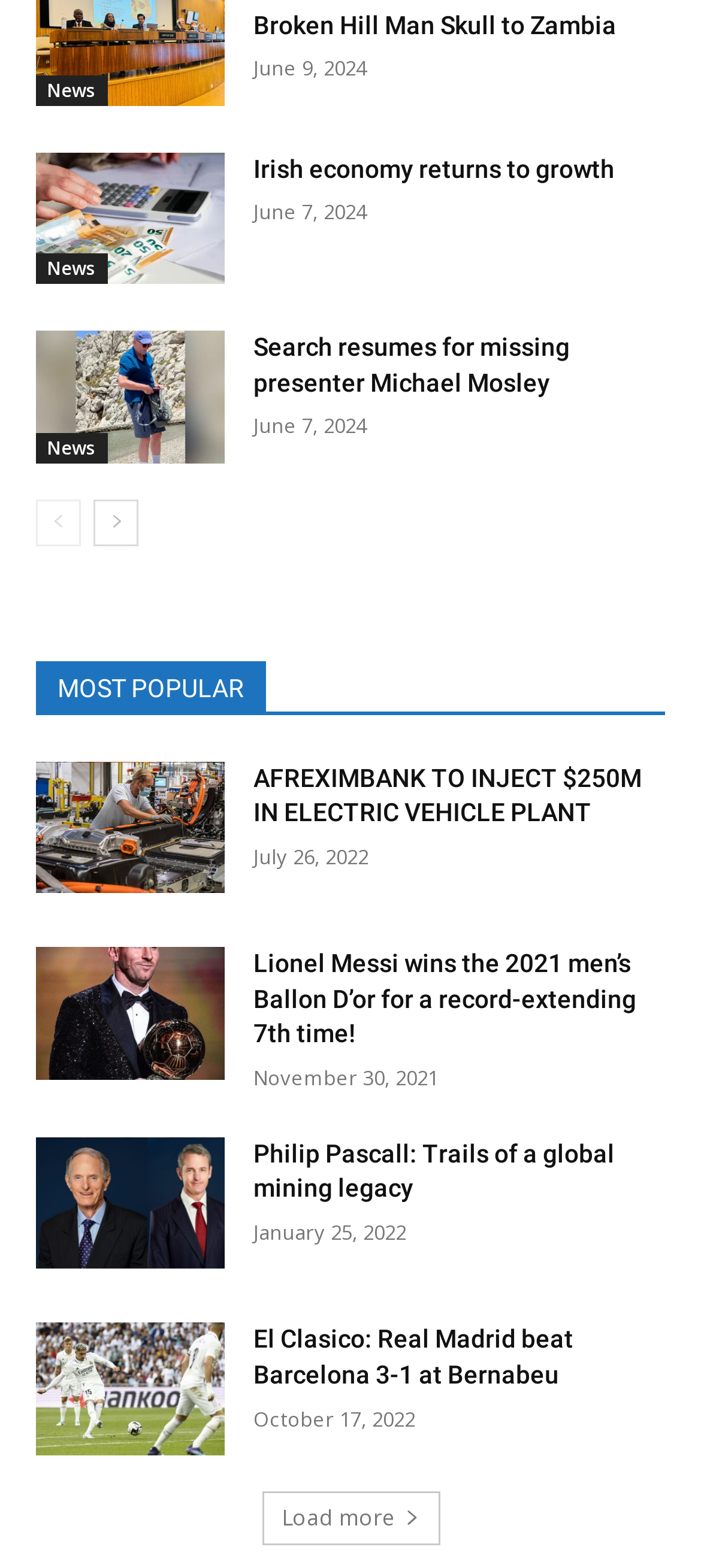Give the bounding box coordinates for this UI element: "aria-label="prev-page"". The coordinates should be four float numbers between 0 and 1, arranged as [left, top, right, bottom].

[0.051, 0.318, 0.115, 0.348]